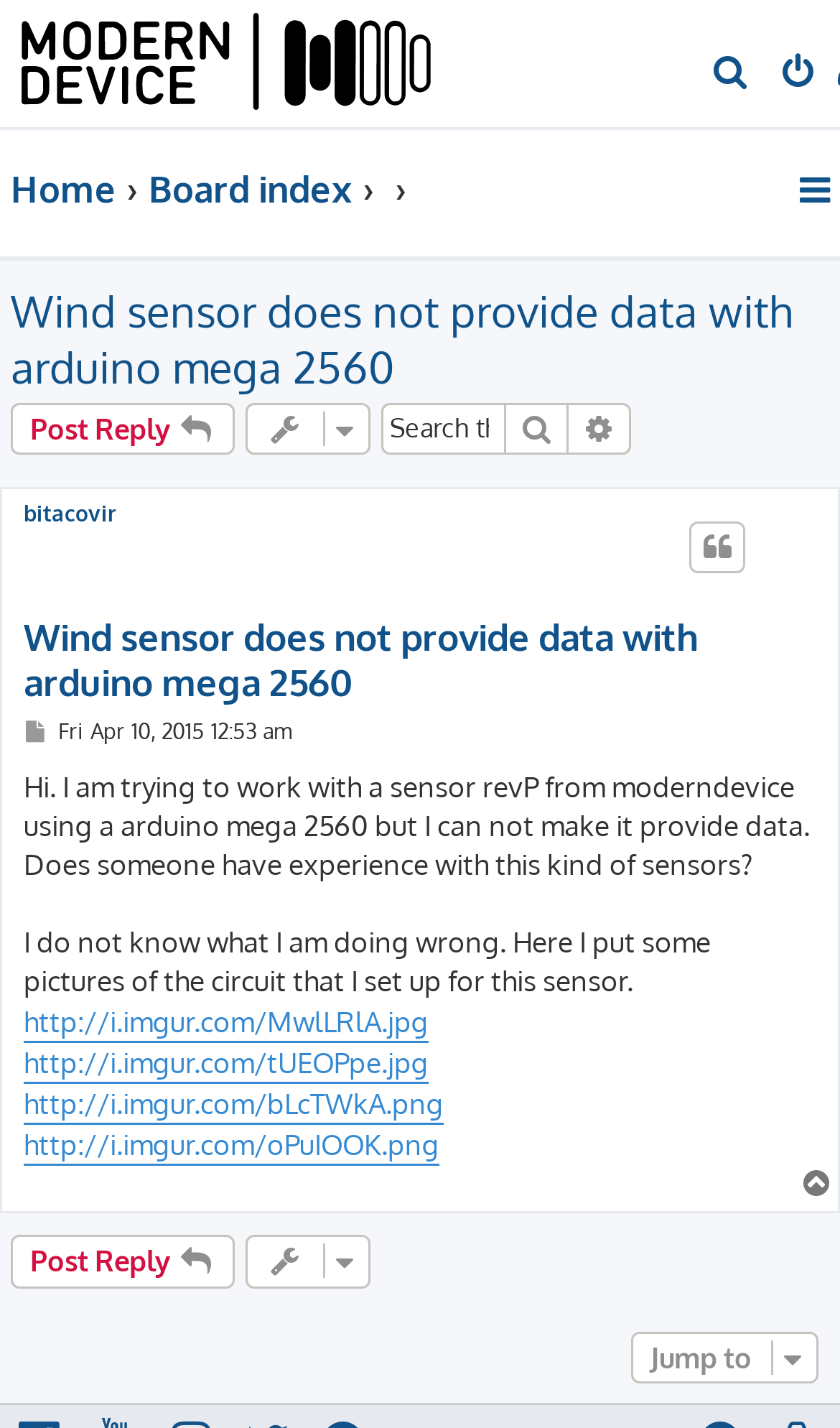How many images are linked in the first post?
Based on the image, answer the question with a single word or brief phrase.

4